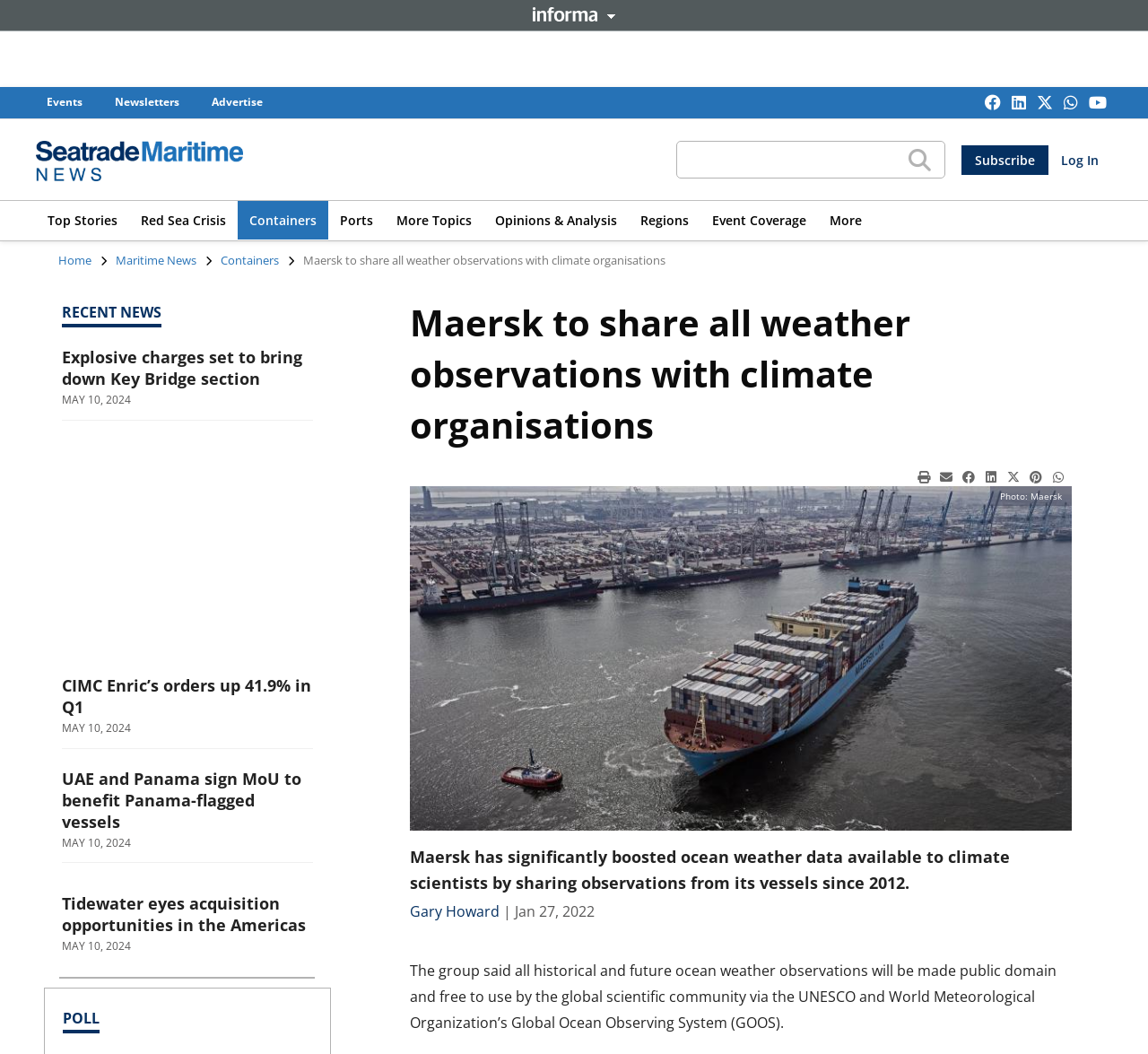Identify the headline of the webpage and generate its text content.

Maersk to share all weather observations with climate organisations